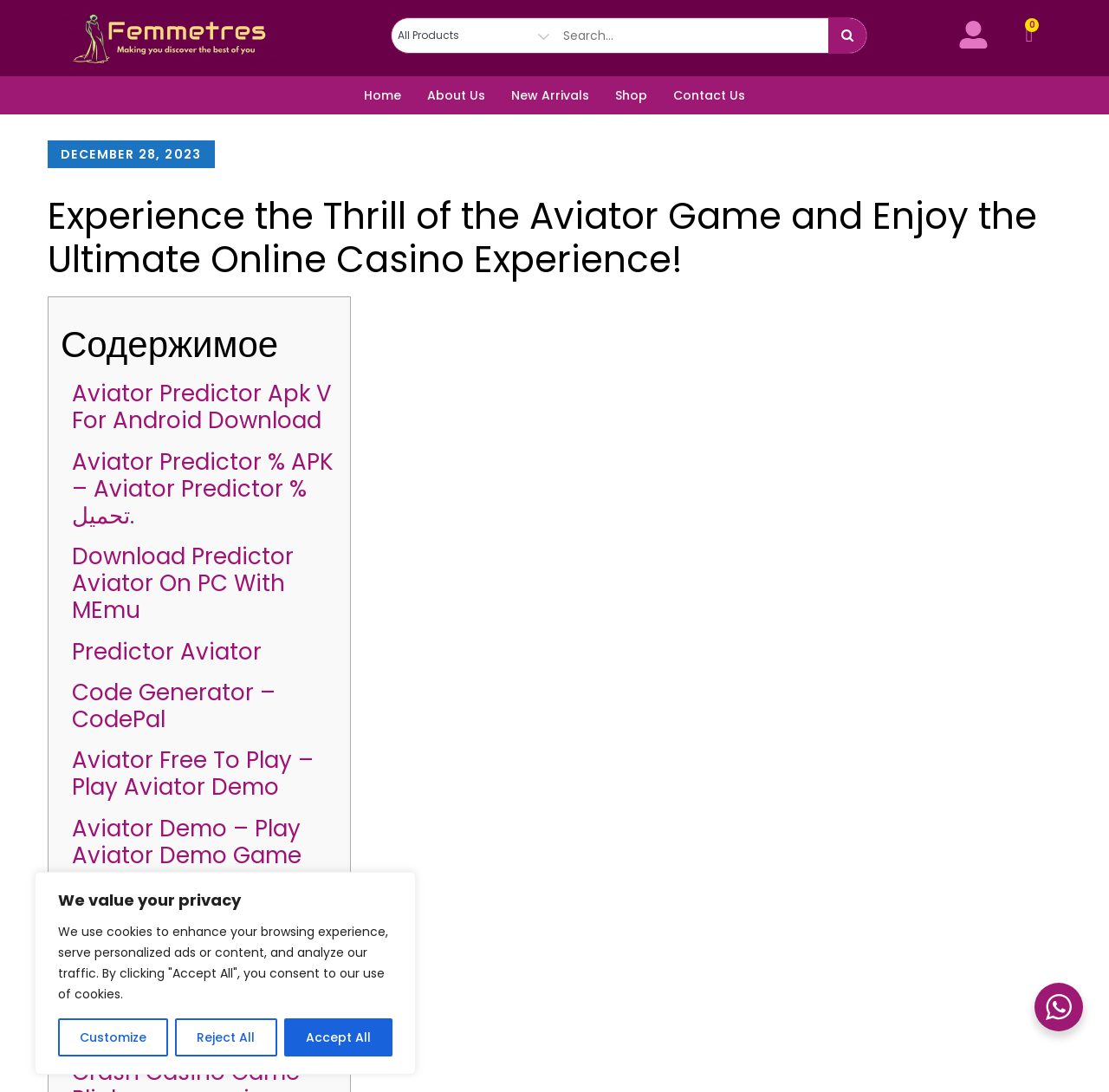Identify the bounding box coordinates for the element that needs to be clicked to fulfill this instruction: "Check the Aviator Game Online". Provide the coordinates in the format of four float numbers between 0 and 1: [left, top, right, bottom].

[0.065, 0.831, 0.296, 0.934]